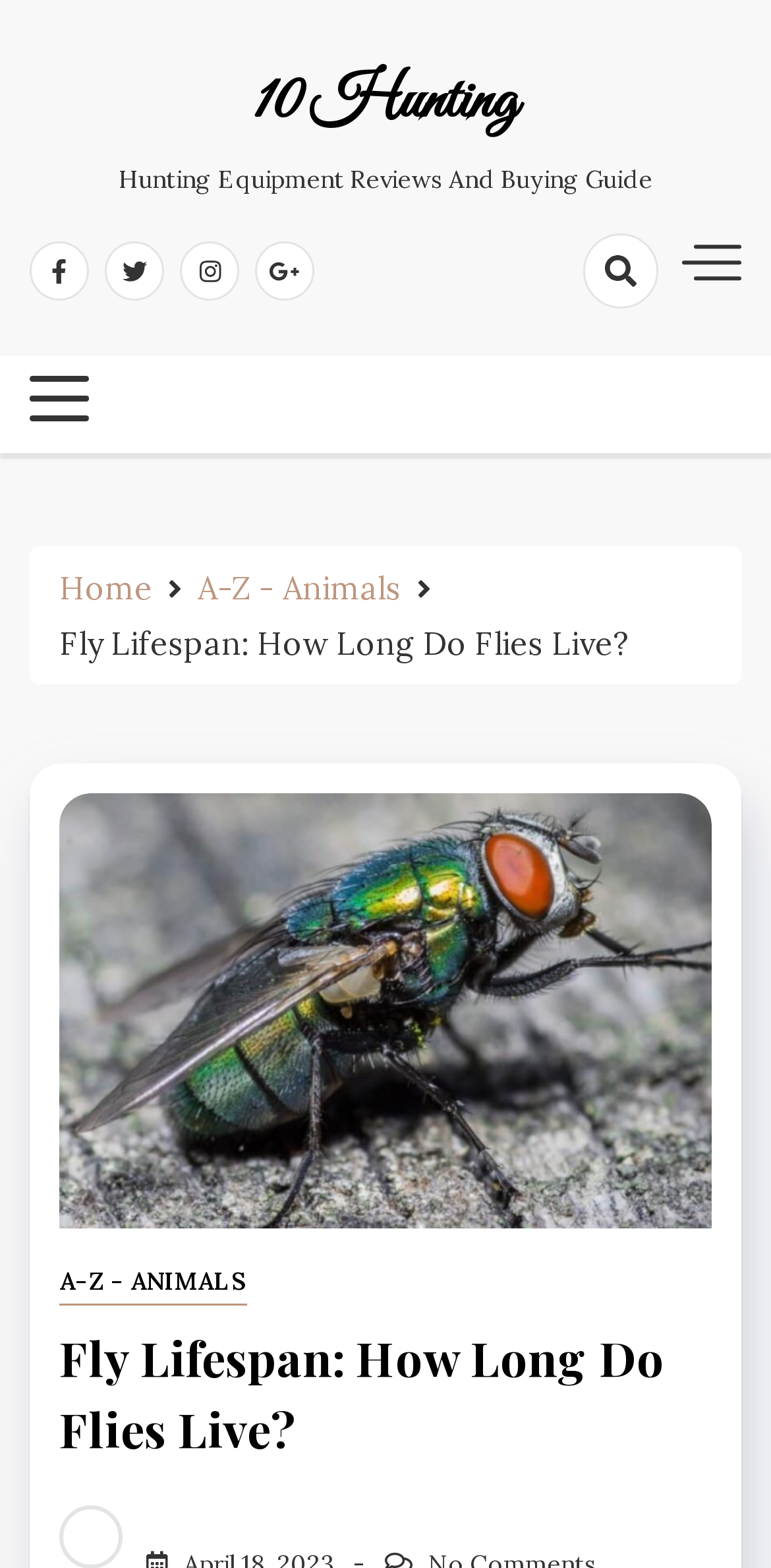Provide a short answer to the following question with just one word or phrase: What is the text of the static text element above the figure?

Fly Lifespan: How Long Do Flies Live?